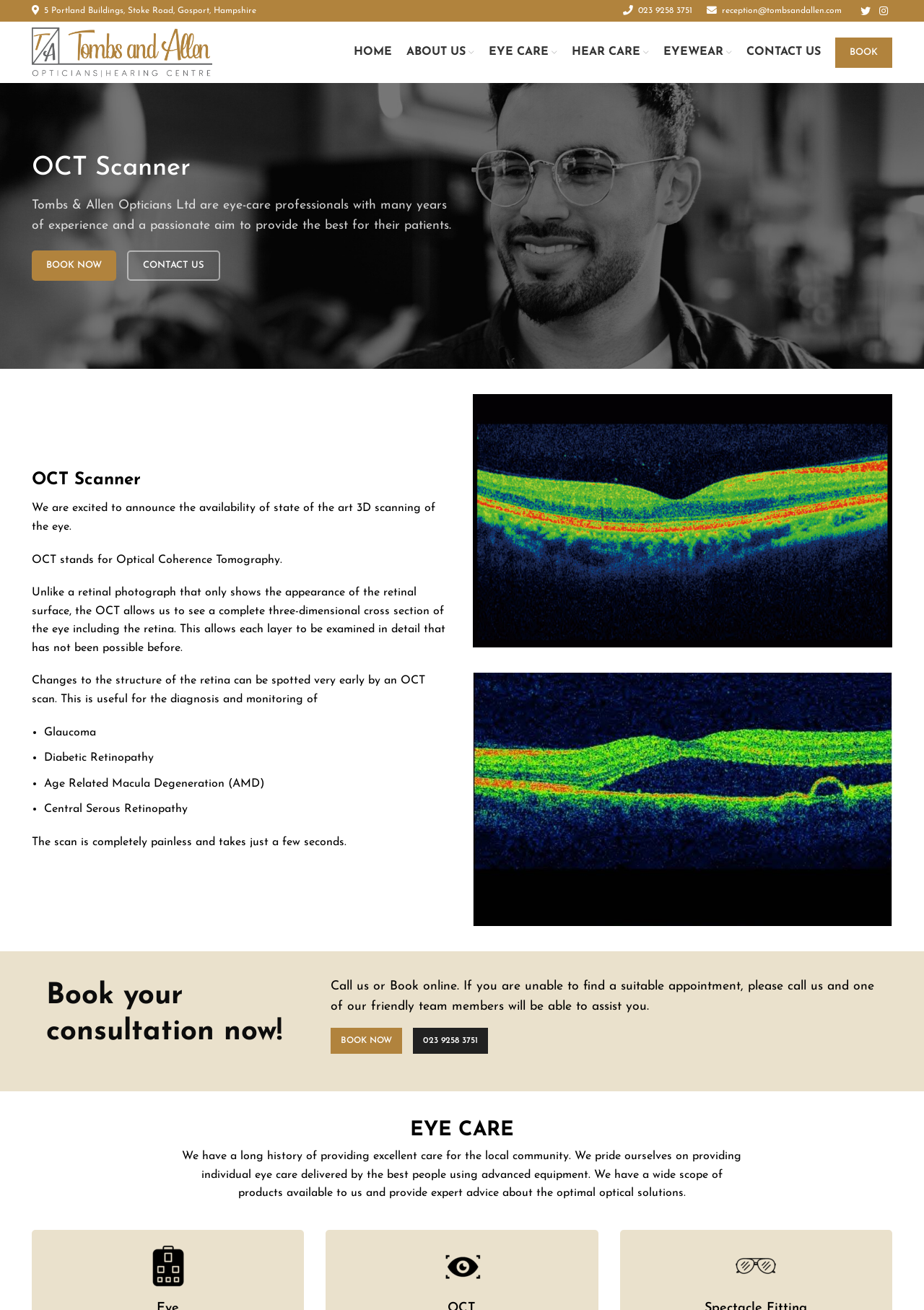Give a short answer using one word or phrase for the question:
How long does the OCT scan take?

A few seconds